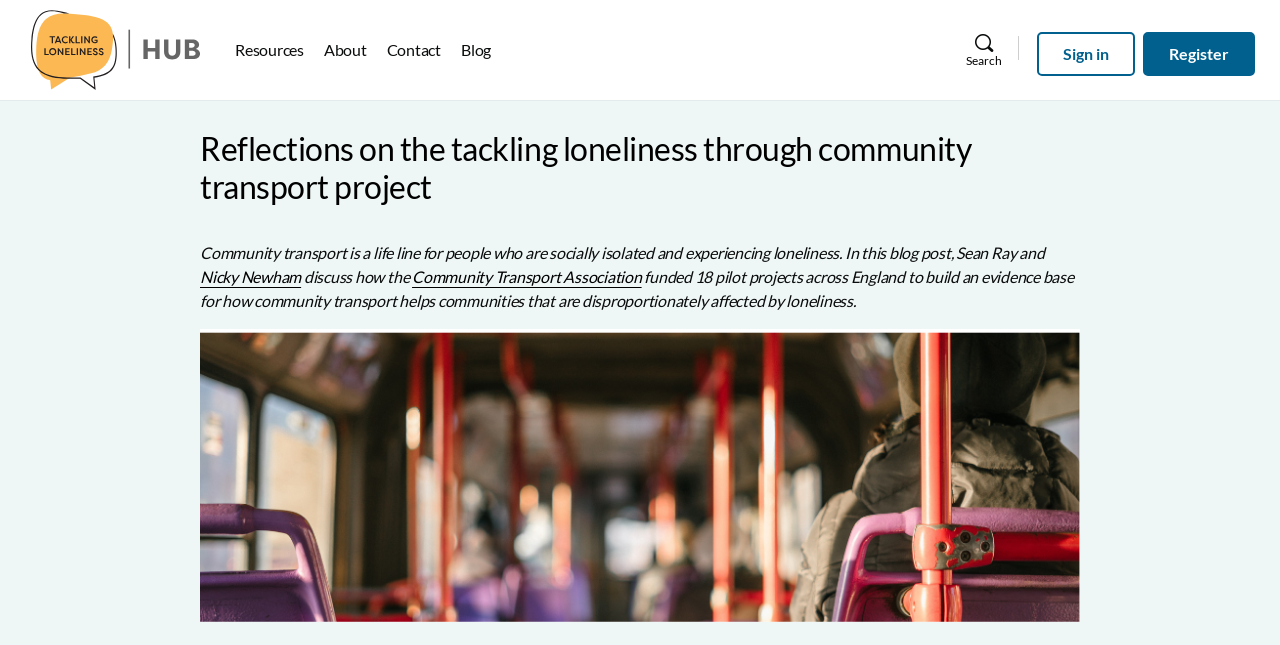Please identify the bounding box coordinates of the element's region that should be clicked to execute the following instruction: "Search for something". The bounding box coordinates must be four float numbers between 0 and 1, i.e., [left, top, right, bottom].

None